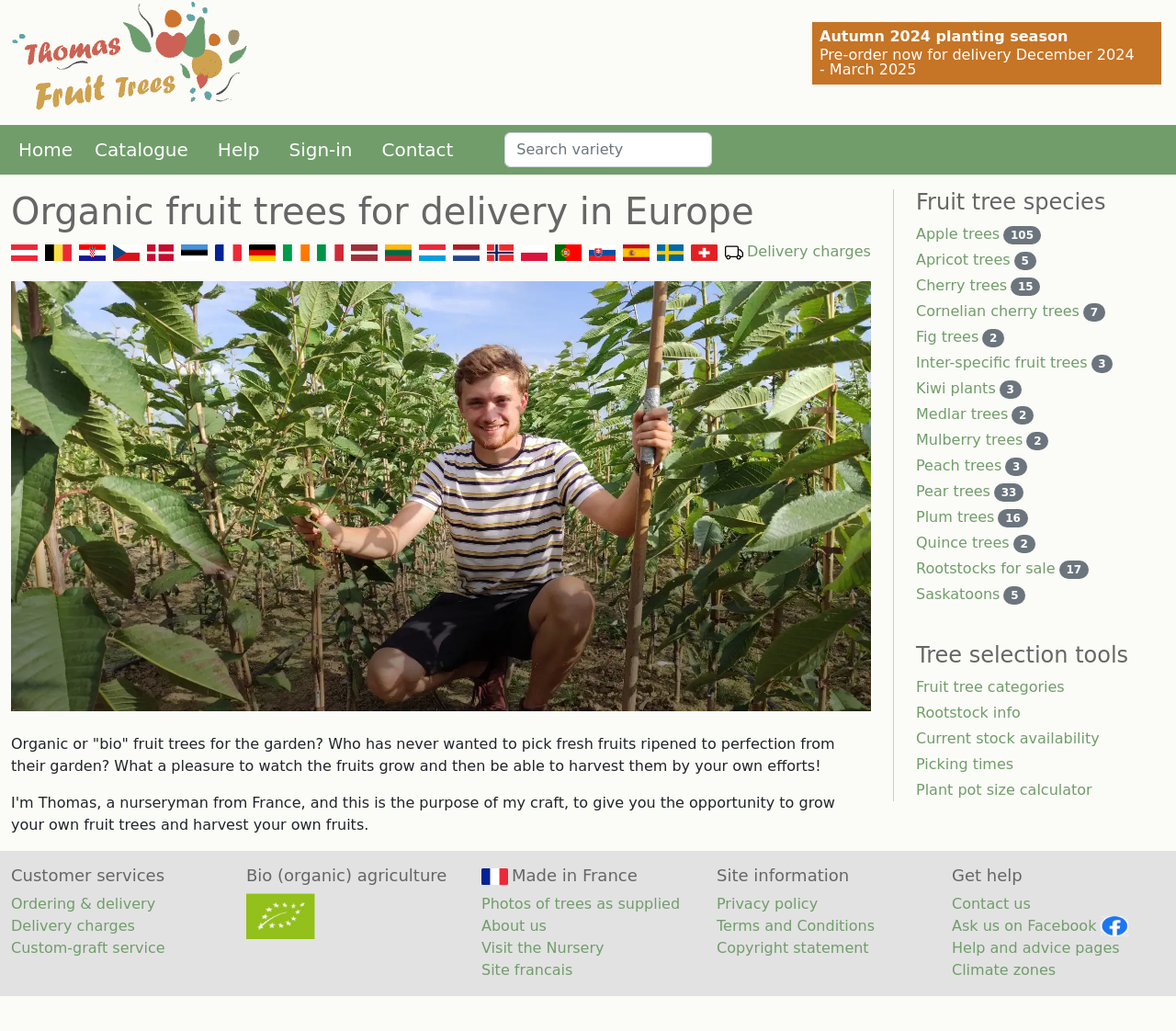Generate a comprehensive caption for the webpage you are viewing.

This webpage is about Thomas Fruit Trees, a company that grows and delivers organic fruit trees across Europe. At the top of the page, there is a logo and a navigation menu with links to "Home", "Catalogue", "Help", "Sign-in", and "Contact". Below the navigation menu, there is a search box where users can search for specific fruit tree varieties.

The main content of the page is divided into several sections. The first section has a heading that reads "Organic fruit trees for delivery in Europe" and features a series of small images representing different European countries. Below this section, there is a photo of Thomas in the Nursery, accompanied by a paragraph of text that describes the joy of growing and harvesting one's own fruit trees.

The next section is dedicated to fruit tree species, with links to different types of trees such as apple, apricot, cherry, and plum trees. Each link is accompanied by a number indicating the number of varieties available. There are also links to tree selection tools, including fruit tree categories, rootstock information, and current stock availability.

Further down the page, there are sections on customer services, bio (organic) agriculture, and information about the company. The customer services section includes links to information on ordering and delivery, delivery charges, and custom-graft services. The bio agriculture section features a link to information about the company's organic nursery certification, accompanied by an image. The company information section includes links to photos of trees as supplied, about us, and visit the nursery.

At the very bottom of the page, there is a section with headings for customer services, bio agriculture, and company information, which provides a summary of the links and information available in each section.